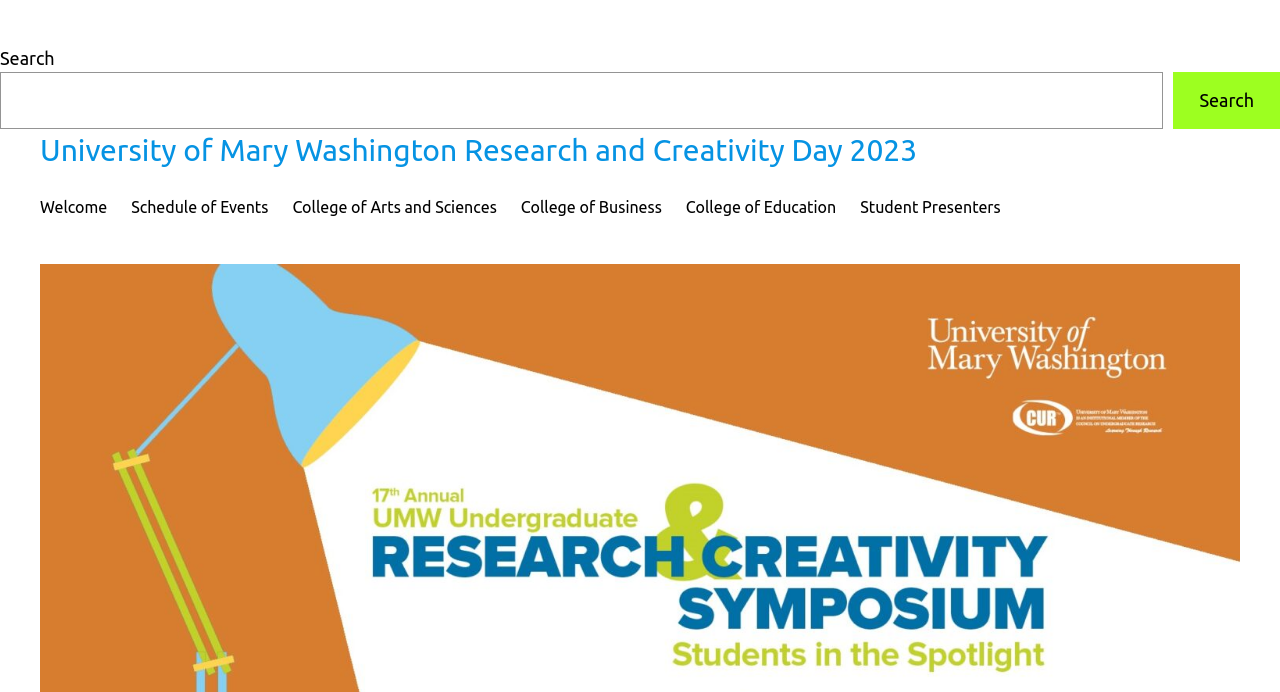Given the webpage screenshot, identify the bounding box of the UI element that matches this description: "Search".

[0.917, 0.105, 1.0, 0.187]